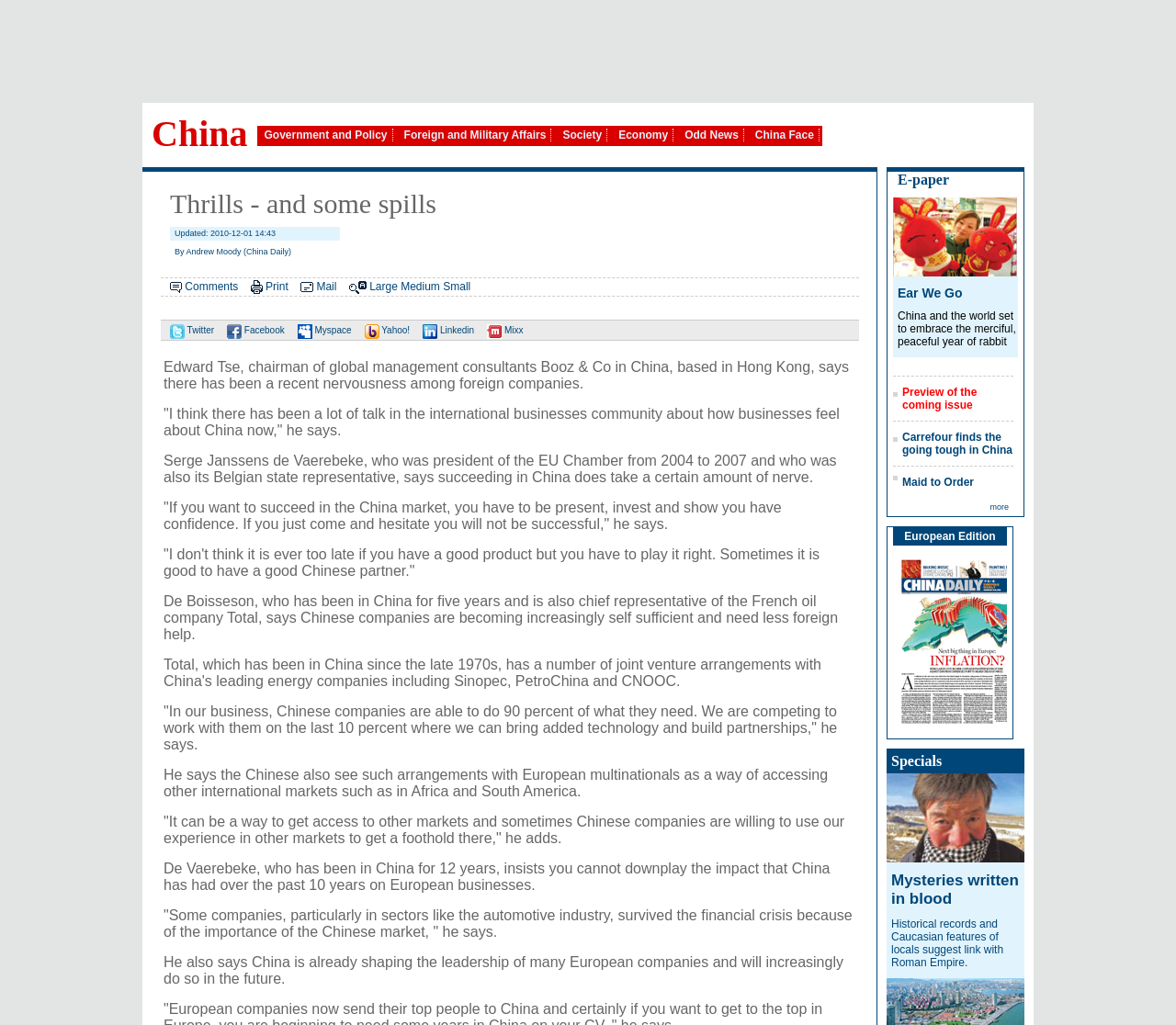Please identify the bounding box coordinates of the element that needs to be clicked to perform the following instruction: "View the 'E-paper'".

[0.759, 0.168, 0.866, 0.184]